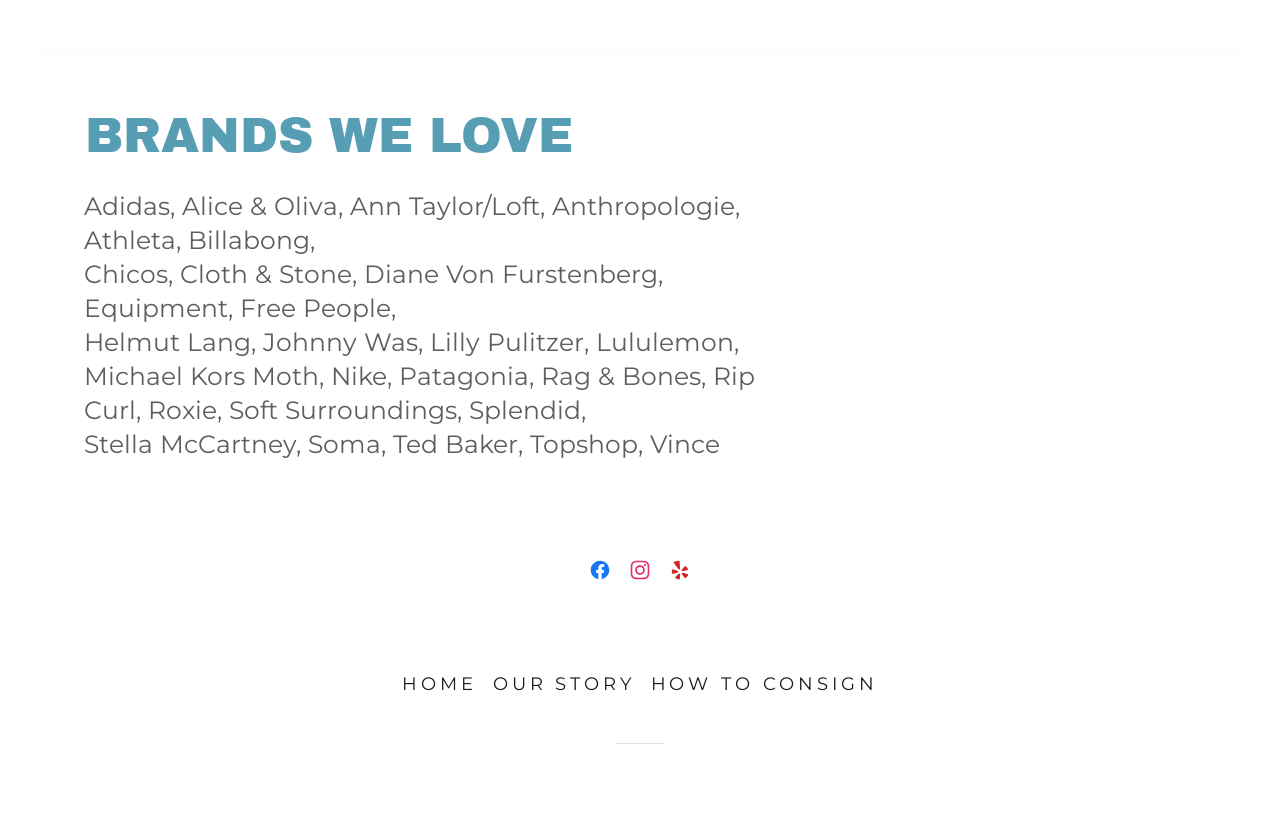Please respond in a single word or phrase: 
What brands are listed on the webpage?

Adidas, Alice & Oliva, ...